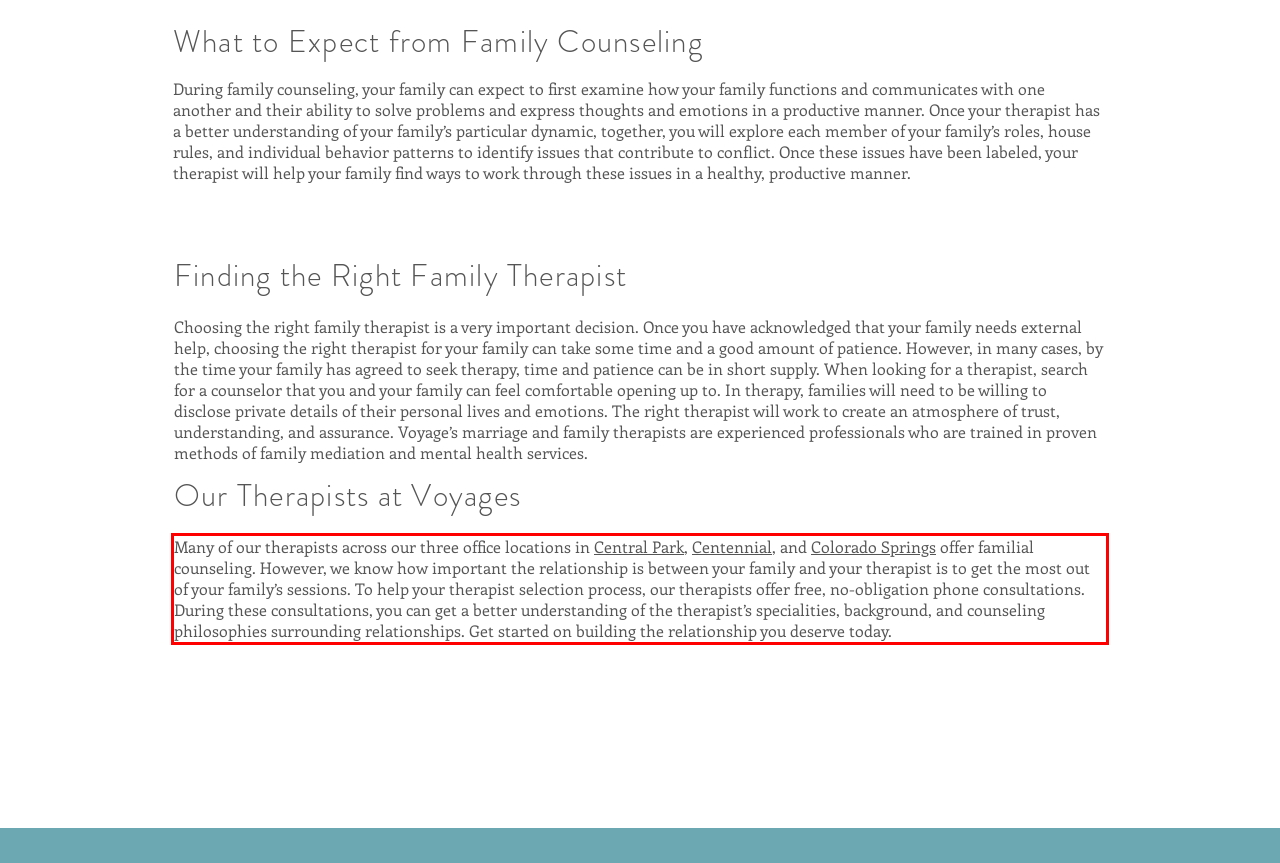Examine the screenshot of the webpage, locate the red bounding box, and generate the text contained within it.

Many of our therapists across our three office locations in Central Park, Centennial, and Colorado Springs offer familial counseling. However, we know how important the relationship is between your family and your therapist is to get the most out of your family’s sessions. To help your therapist selection process, our therapists offer free, no-obligation phone consultations. During these consultations, you can get a better understanding of the therapist’s specialities, background, and counseling philosophies surrounding relationships. Get started on building the relationship you deserve today.